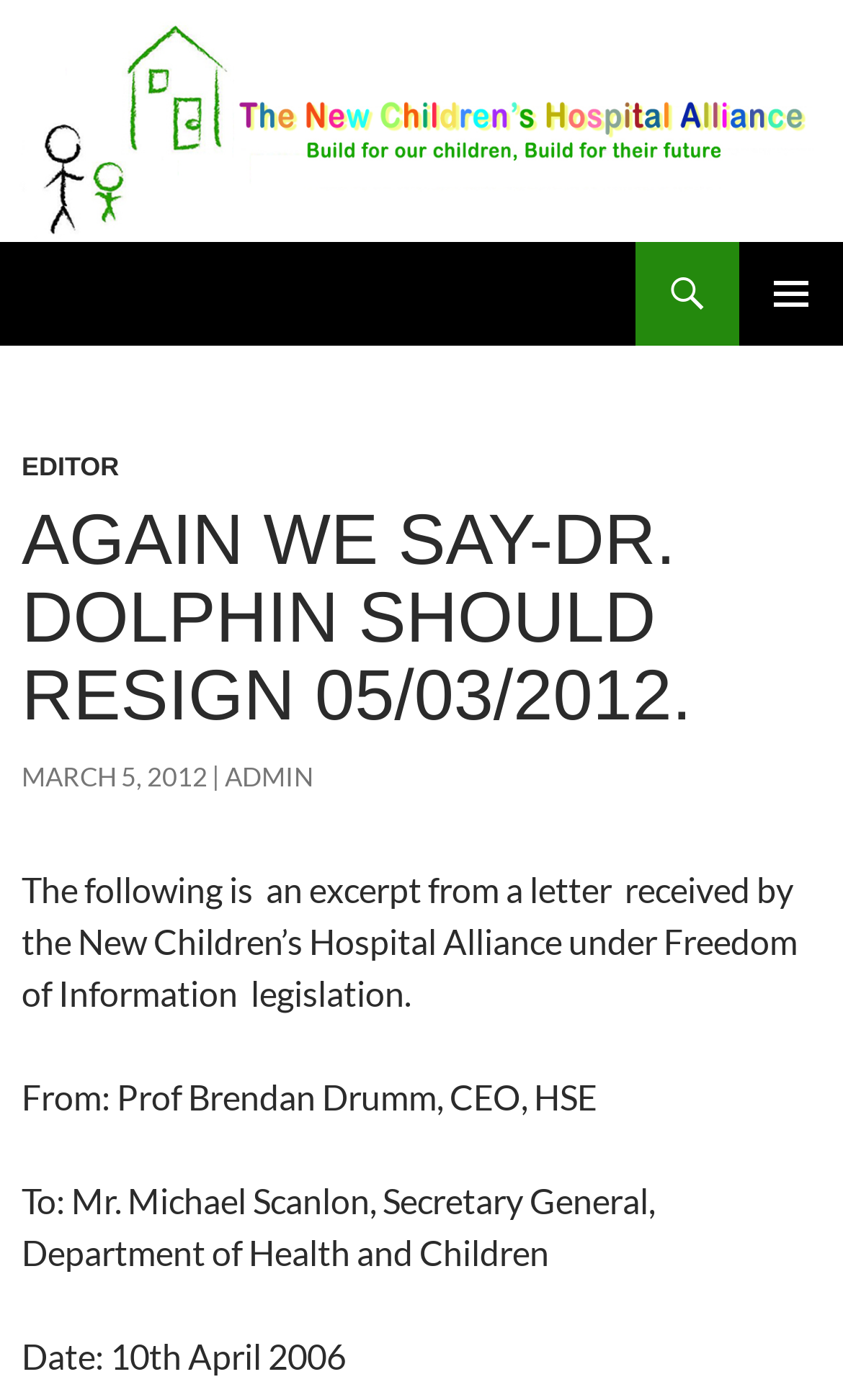Identify the bounding box for the UI element described as: "The New Children's Hospital Alliance". The coordinates should be four float numbers between 0 and 1, i.e., [left, top, right, bottom].

[0.026, 0.173, 0.782, 0.247]